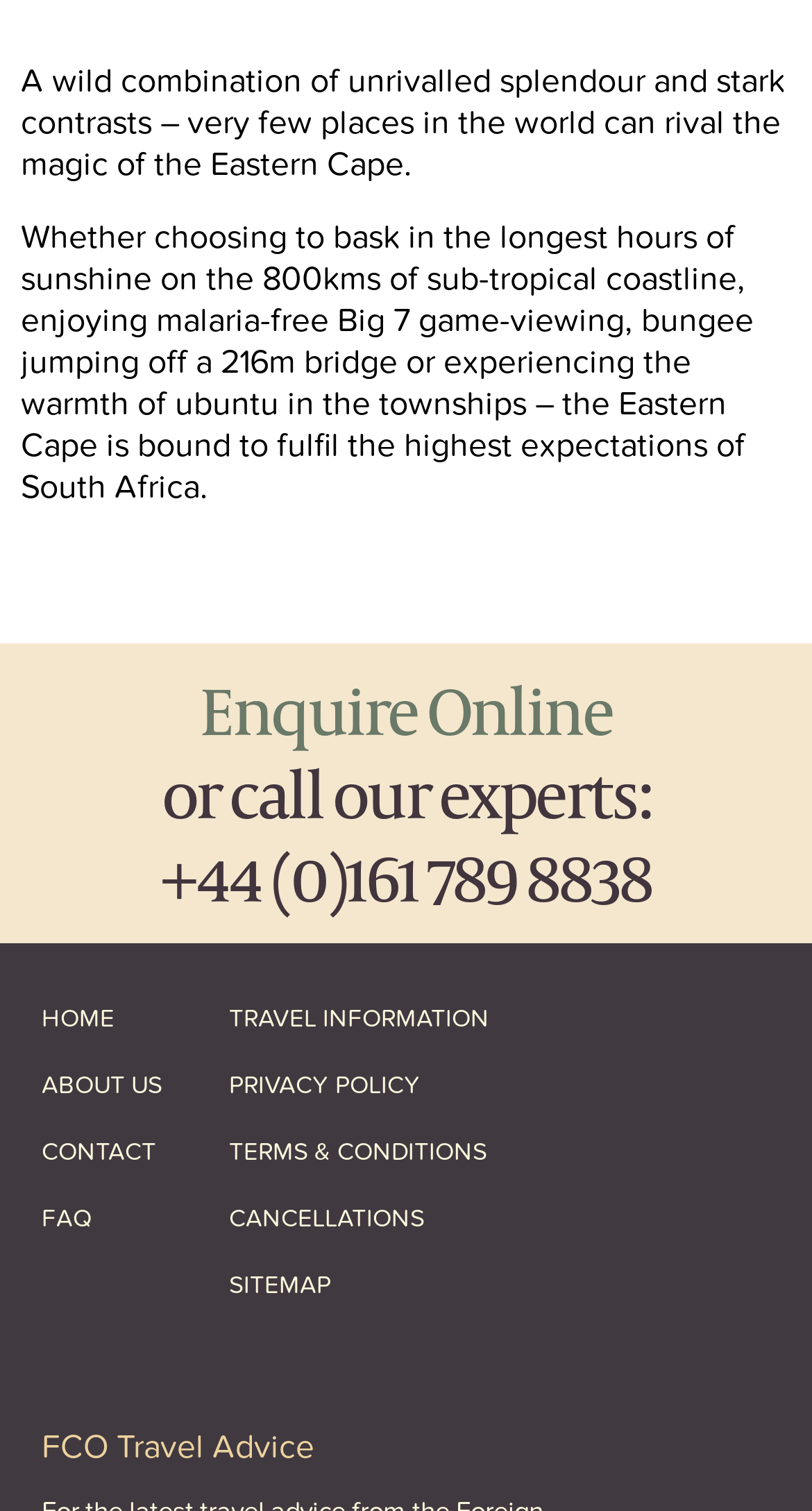Based on the element description TERMS & CONDITIONS, identify the bounding box of the UI element in the given webpage screenshot. The coordinates should be in the format (top-left x, top-left y, bottom-right x, bottom-right y) and must be between 0 and 1.

[0.282, 0.74, 0.821, 0.784]